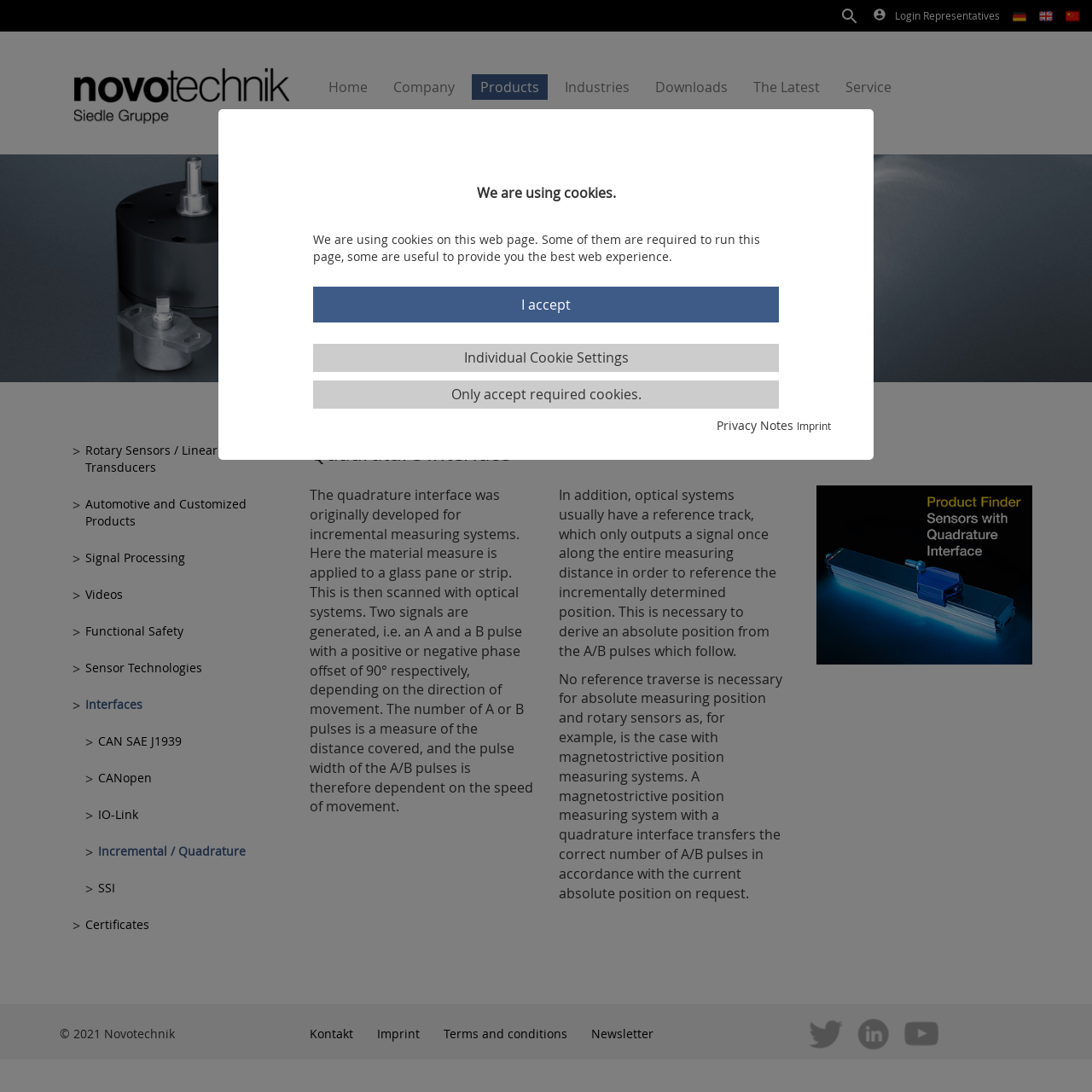Please locate the bounding box coordinates of the element that needs to be clicked to achieve the following instruction: "View the Quadrature Interface description". The coordinates should be four float numbers between 0 and 1, i.e., [left, top, right, bottom].

[0.283, 0.404, 0.945, 0.425]